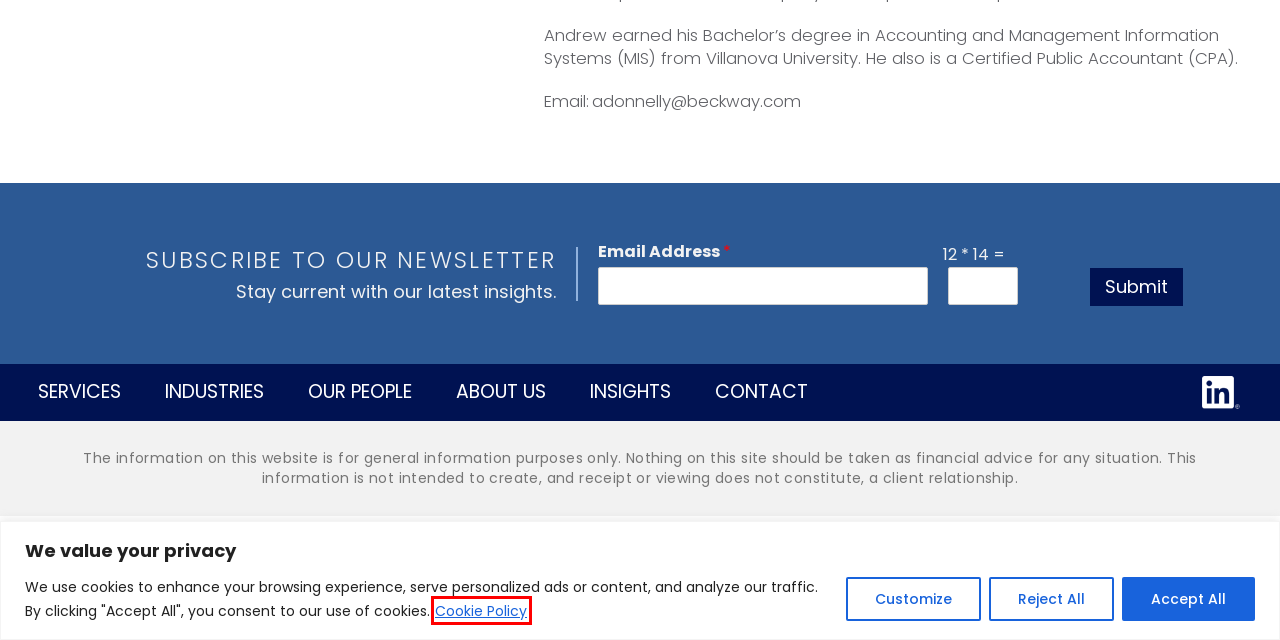Provided is a screenshot of a webpage with a red bounding box around an element. Select the most accurate webpage description for the page that appears after clicking the highlighted element. Here are the candidates:
A. Join Our Network - Beckway
B. Services - Beckway
C. Policy - Beckway
D. About Us - Beckway
E. Recruitment Services - Beckway
F. Project Solutions & Interim Resources - Beckway
G. Social Responsibility - Beckway
H. Join Beckway - Beckway

C